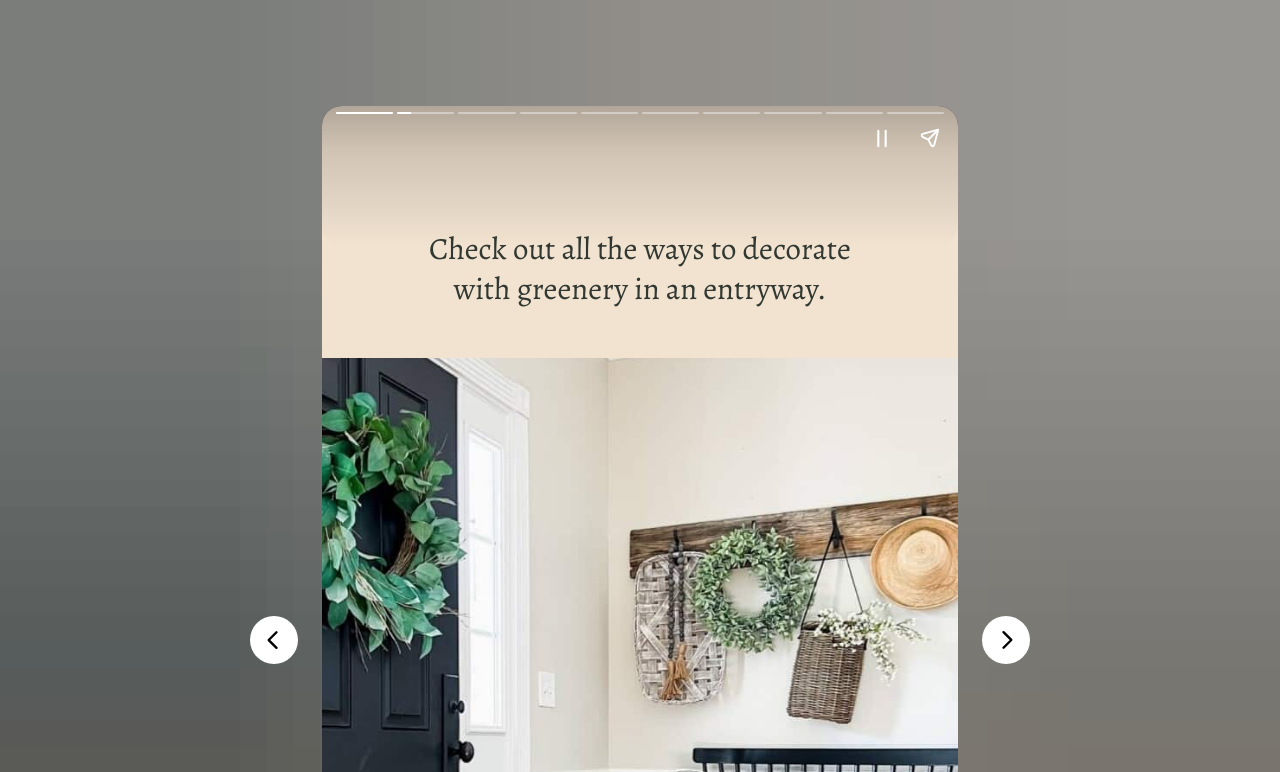Offer a meticulous caption that includes all visible features of the webpage.

The webpage is about decorating with greenery this spring, specifically focusing on easy ways to freshen up one's home. At the top, there is a title "How to Decorate with Greenery this Spring – Simply2moms". Below the title, there are two lines of text, "Check out all the ways" and "decorate with greenery in an entryway", which seem to introduce the main topic of the page.

On the left side of the page, there are two buttons, "Previous page" and "Next page", which suggest that the content is paginated. On the right side, there are two more buttons, "Pause story" and "Share story", which imply that the page contains a story or a series of content that can be shared.

In the middle of the page, there is a large, empty space, possibly reserved for an image or a graphic related to greenery decoration. The page also has some complementary elements, but their contents are not specified. Overall, the page appears to be a guide or a tutorial on decorating with greenery, with a focus on easy and practical tips.